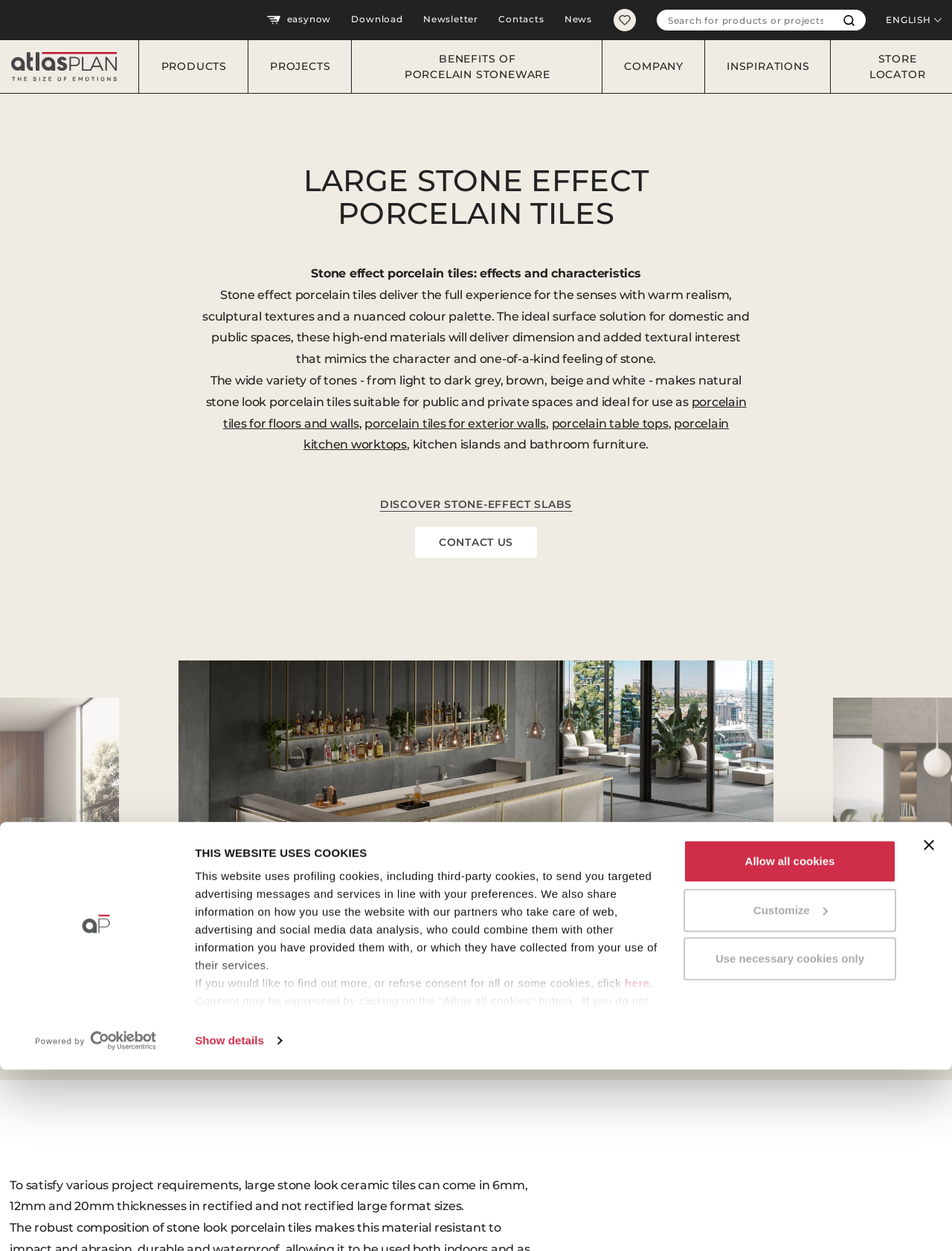What is the name of the technology mentioned in the 'Natura Technologies' section?
Give a thorough and detailed response to the question.

I looked at the 'Natura Technologies' section and found a link with the text 'Natura-Vein Tech', which is a technology mentioned in this section.